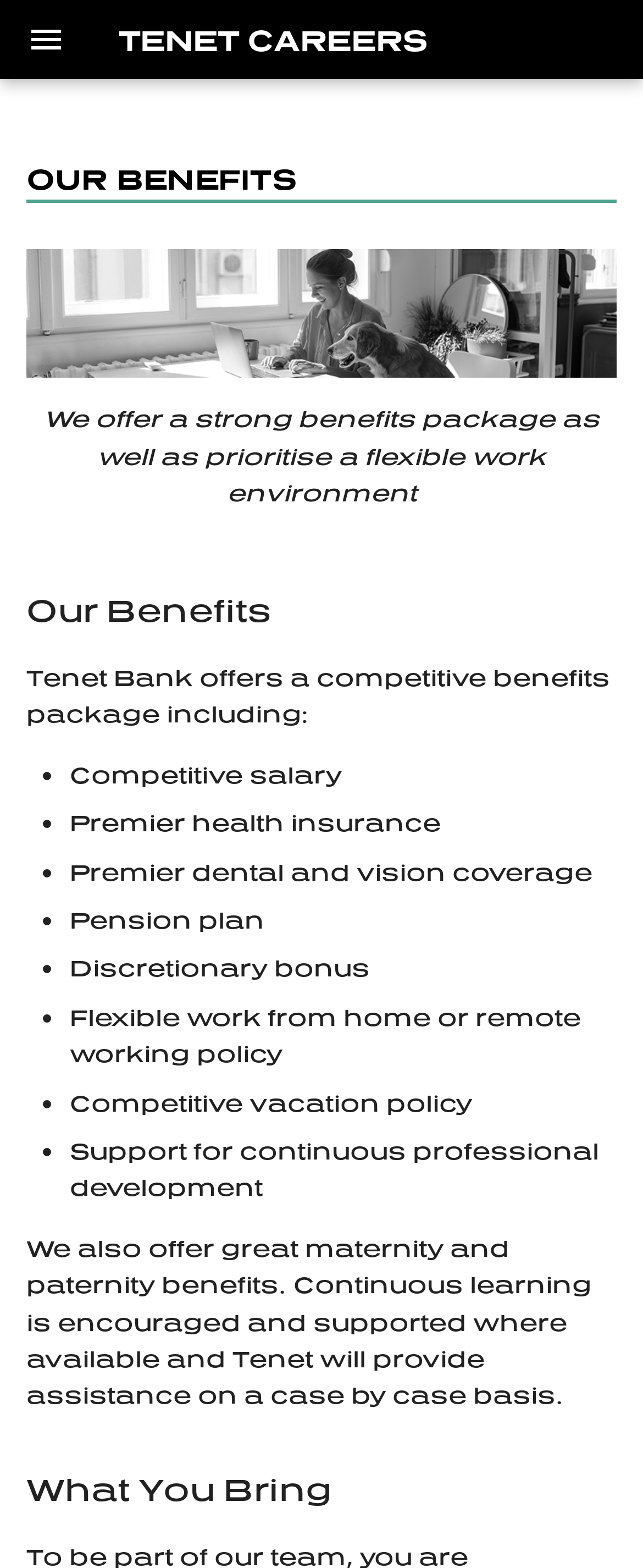Provide a brief response using a word or short phrase to this question:
What is the purpose of the 'Back to top' button?

To scroll back to the top